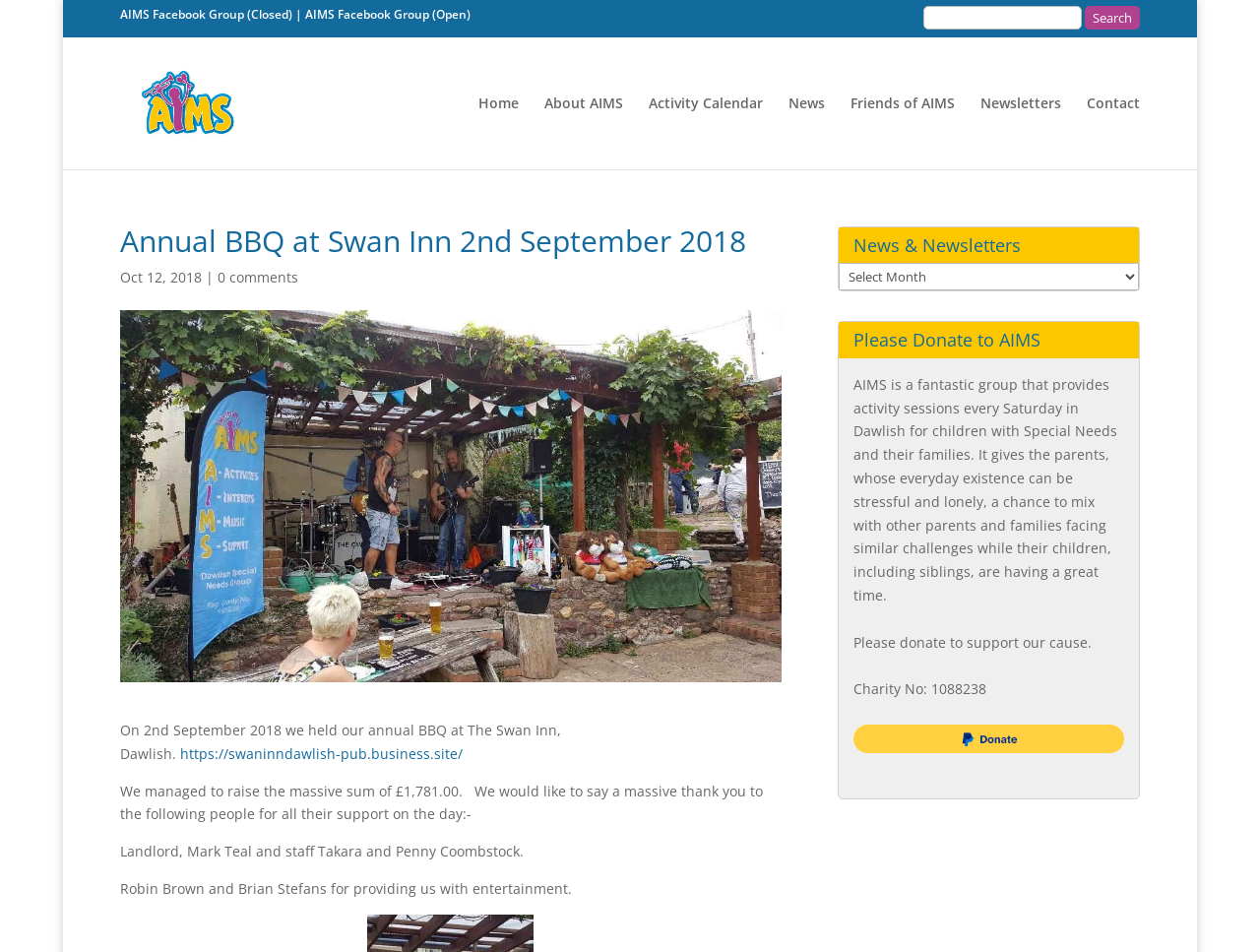Please respond to the question with a concise word or phrase:
What is the charity number of AIMS?

1088238